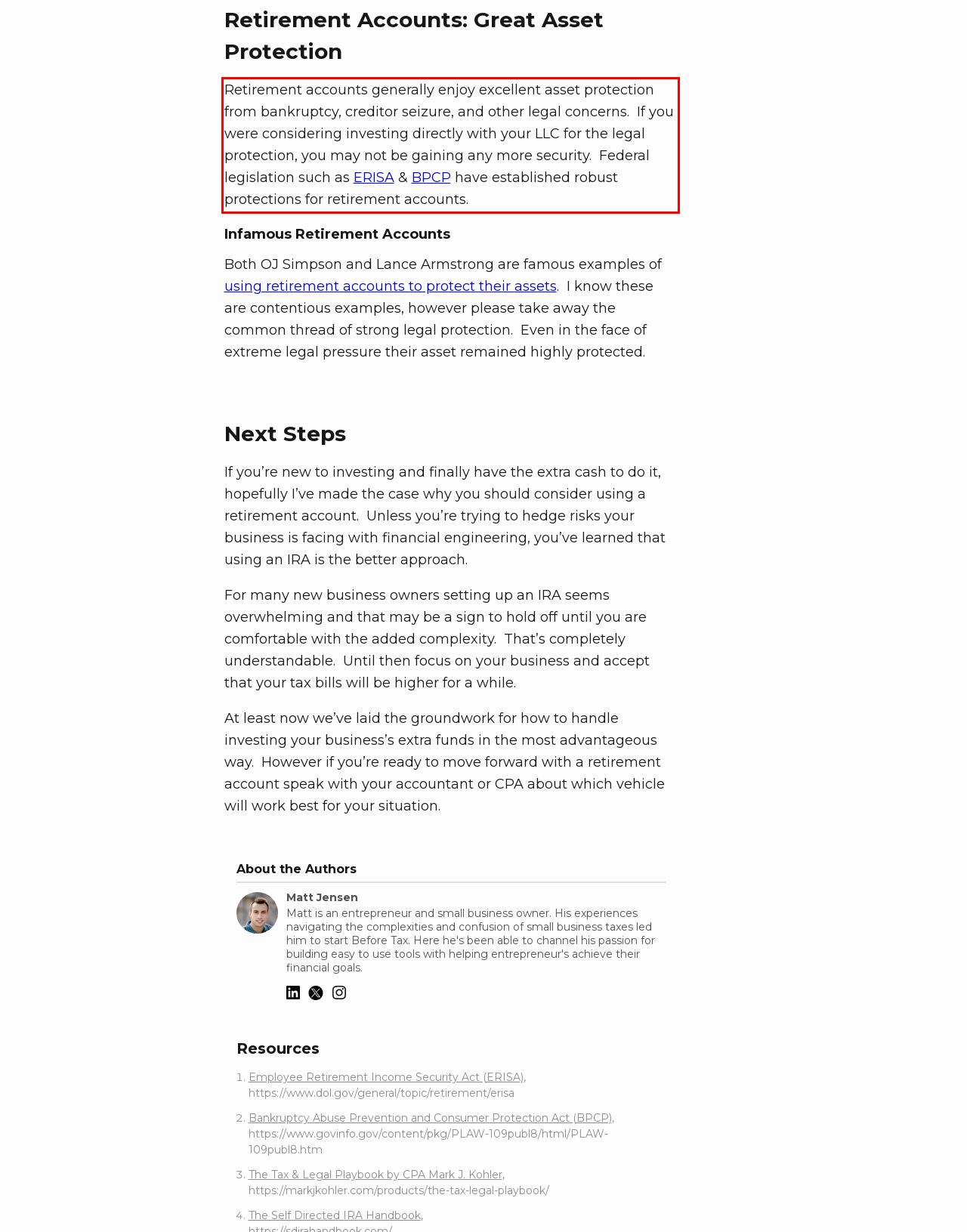Using the provided screenshot of a webpage, recognize and generate the text found within the red rectangle bounding box.

Retirement accounts generally enjoy excellent asset protection from bankruptcy, creditor seizure, and other legal concerns. If you were considering investing directly with your LLC for the legal protection, you may not be gaining any more security. Federal legislation such as ERISA & BPCP have established robust protections for retirement accounts.